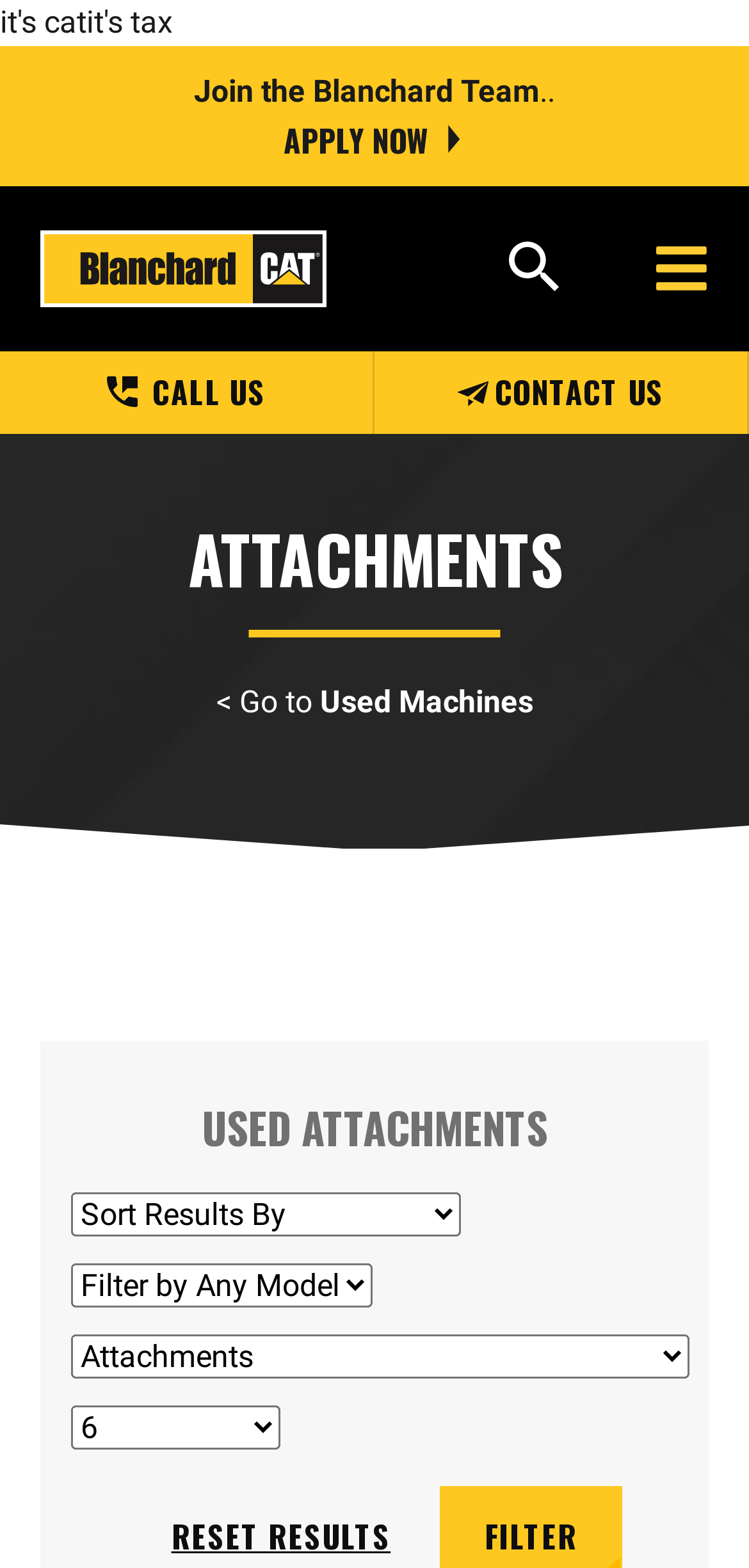Bounding box coordinates are given in the format (top-left x, top-left y, bottom-right x, bottom-right y). All values should be floating point numbers between 0 and 1. Provide the bounding box coordinate for the UI element described as: capítulos de libros

None